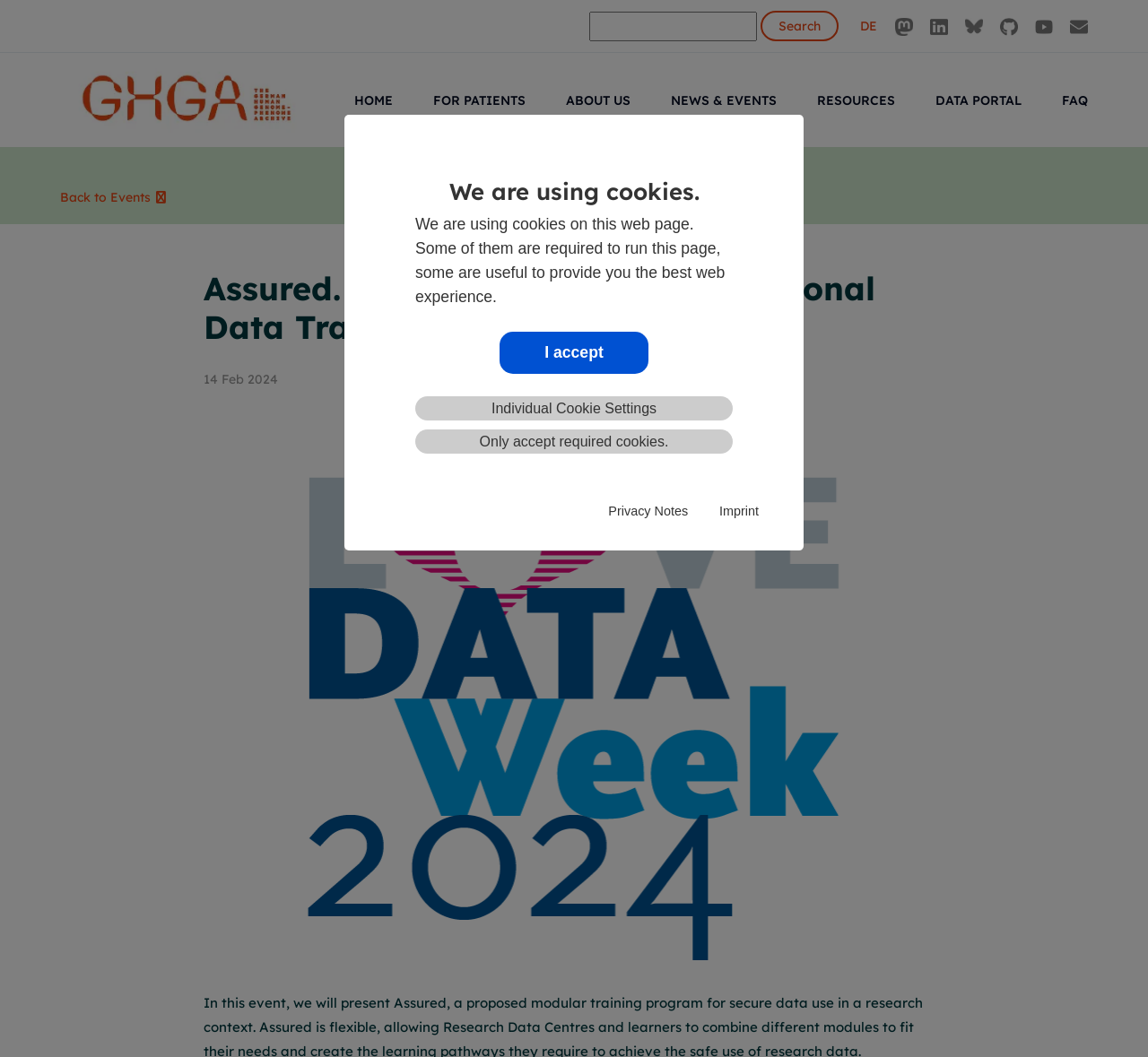Determine the primary headline of the webpage.

Assured. A new approach to Professional Data Training for Safe Research.